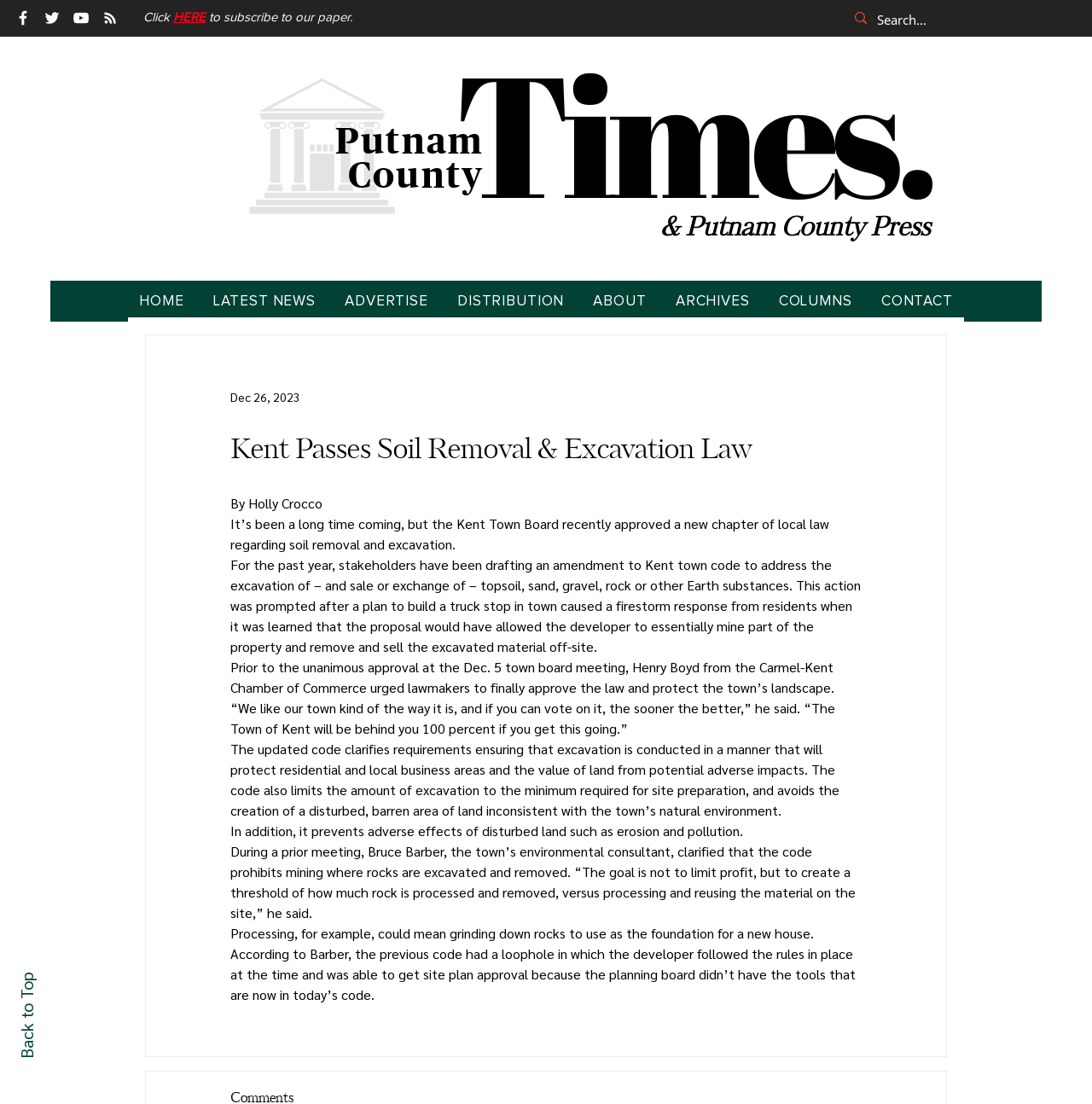Identify the bounding box coordinates of the section that should be clicked to achieve the task described: "Click on Back to Top".

[0.014, 0.88, 0.034, 0.959]